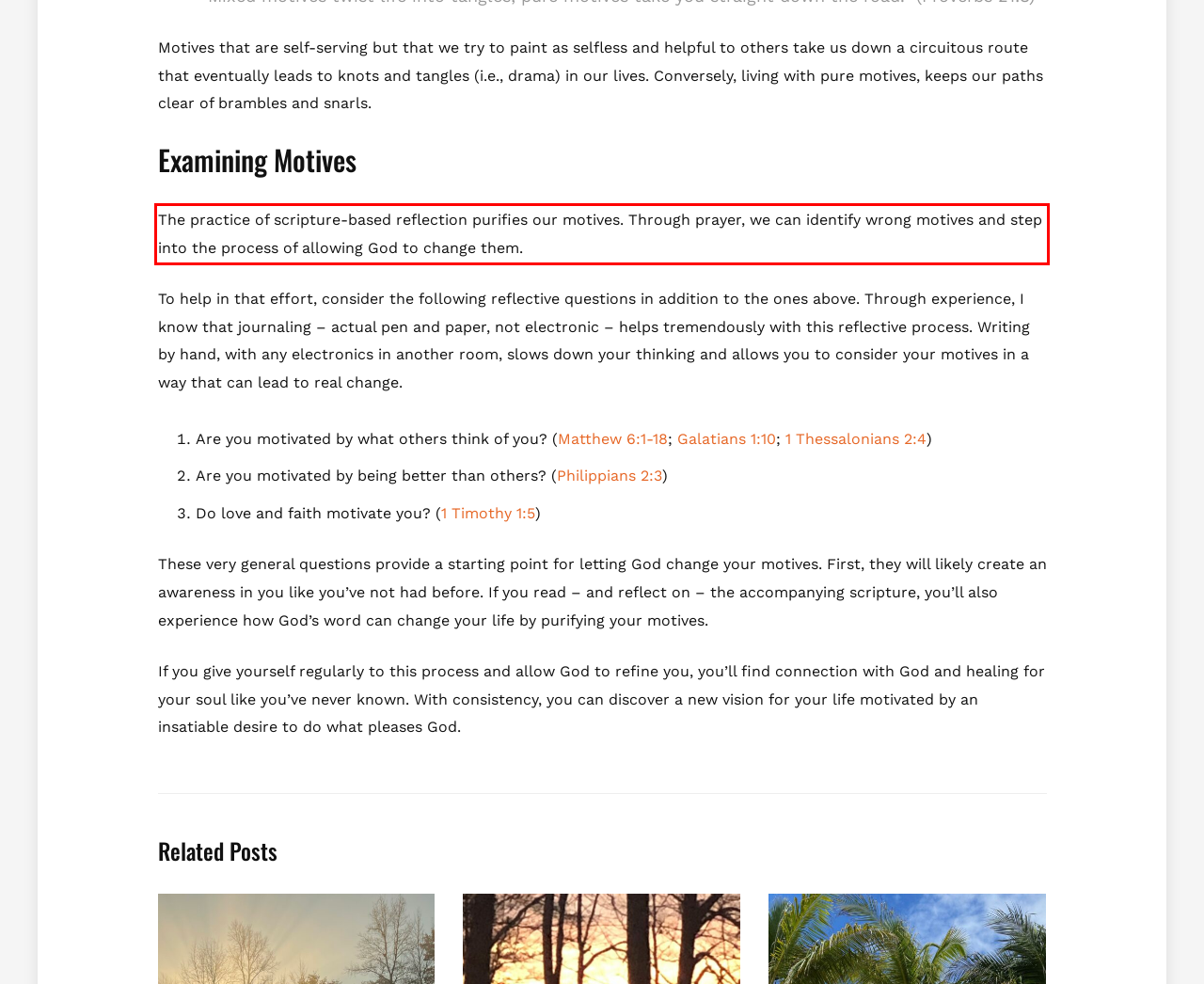Look at the webpage screenshot and recognize the text inside the red bounding box.

The practice of scripture-based reflection purifies our motives. Through prayer, we can identify wrong motives and step into the process of allowing God to change them.